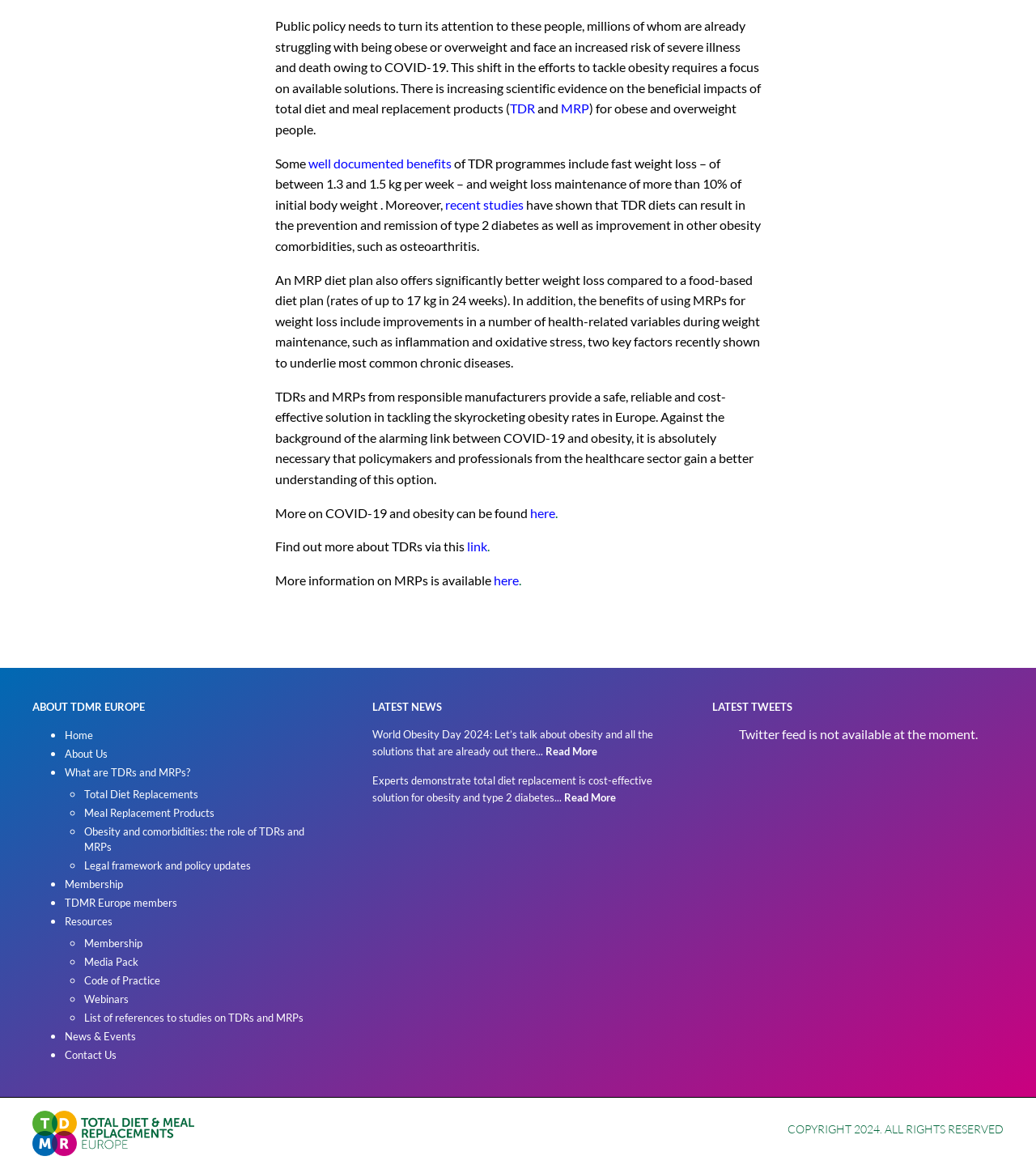Pinpoint the bounding box coordinates of the element you need to click to execute the following instruction: "Visit 'About Us' page". The bounding box should be represented by four float numbers between 0 and 1, in the format [left, top, right, bottom].

[0.062, 0.639, 0.104, 0.65]